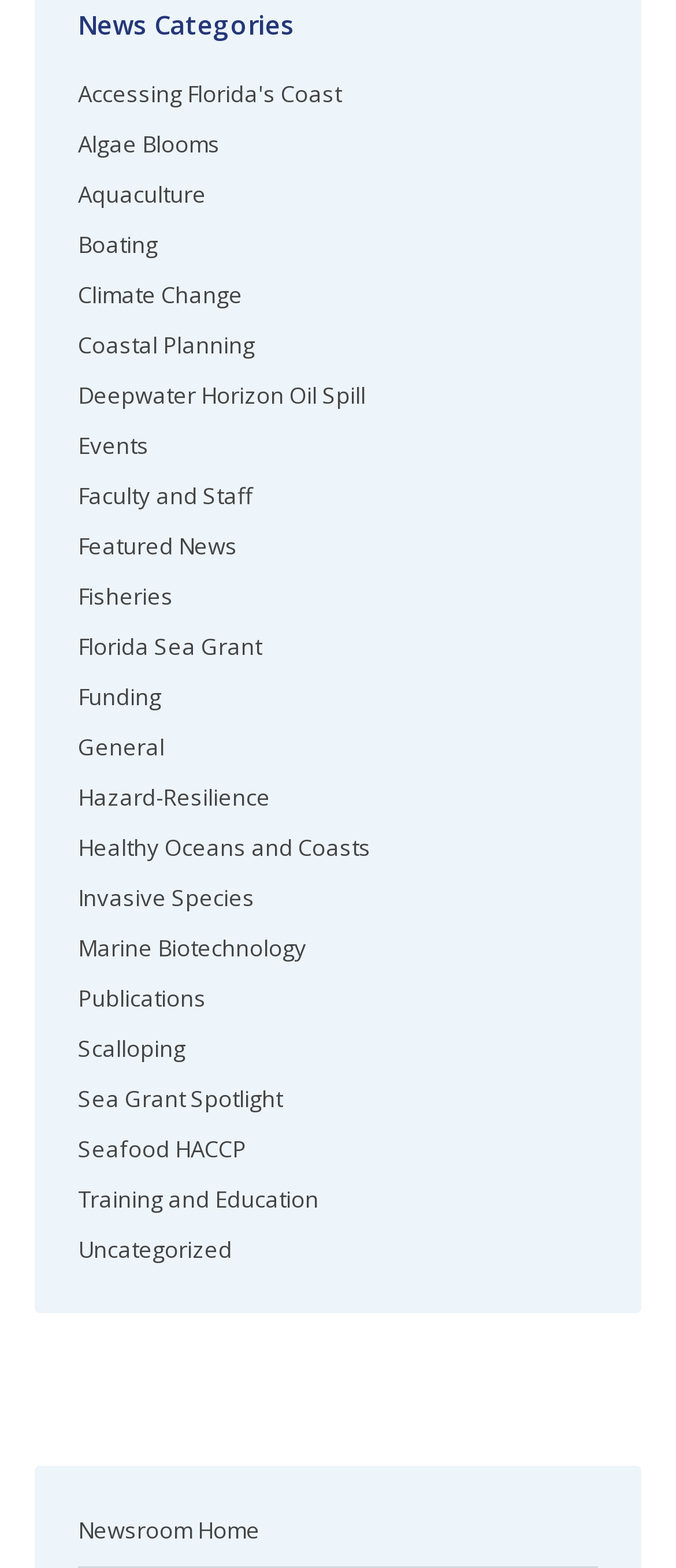How many news categories are listed?
Answer the question based on the image using a single word or a brief phrase.

25